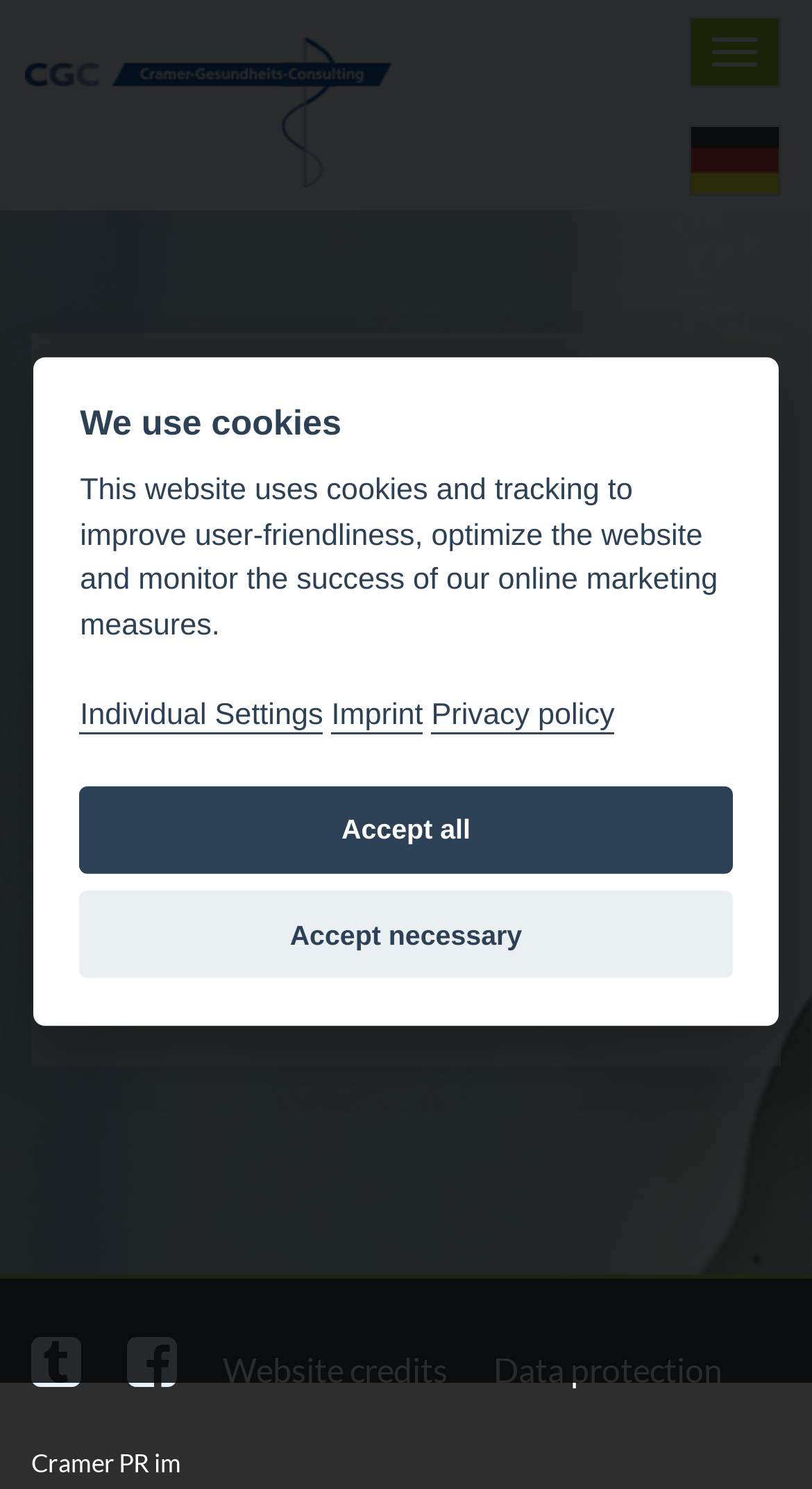What is the purpose of the cookies on this website?
Based on the screenshot, answer the question with a single word or phrase.

To improve user-friendliness